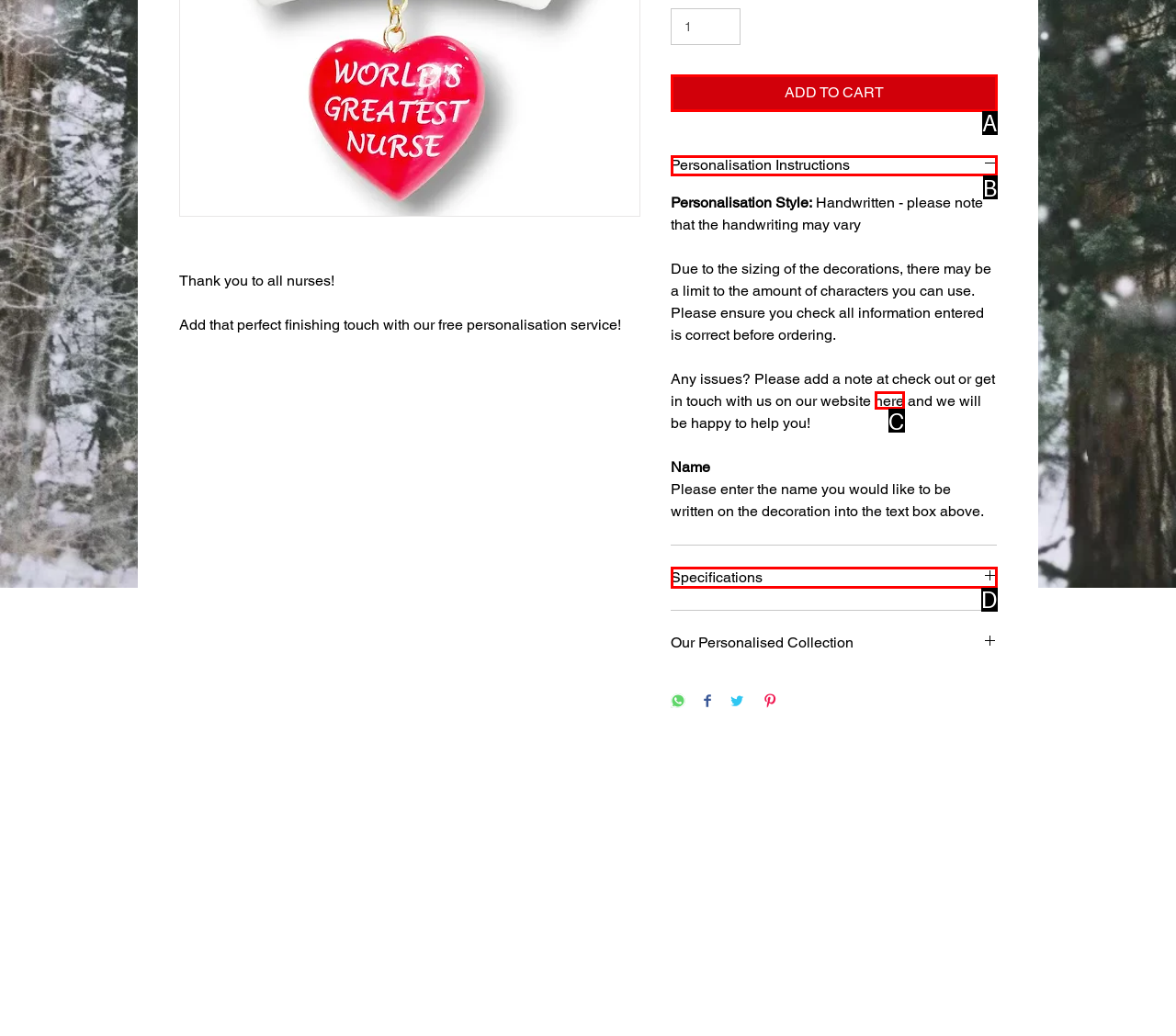Select the HTML element that best fits the description: ADD TO CART
Respond with the letter of the correct option from the choices given.

A